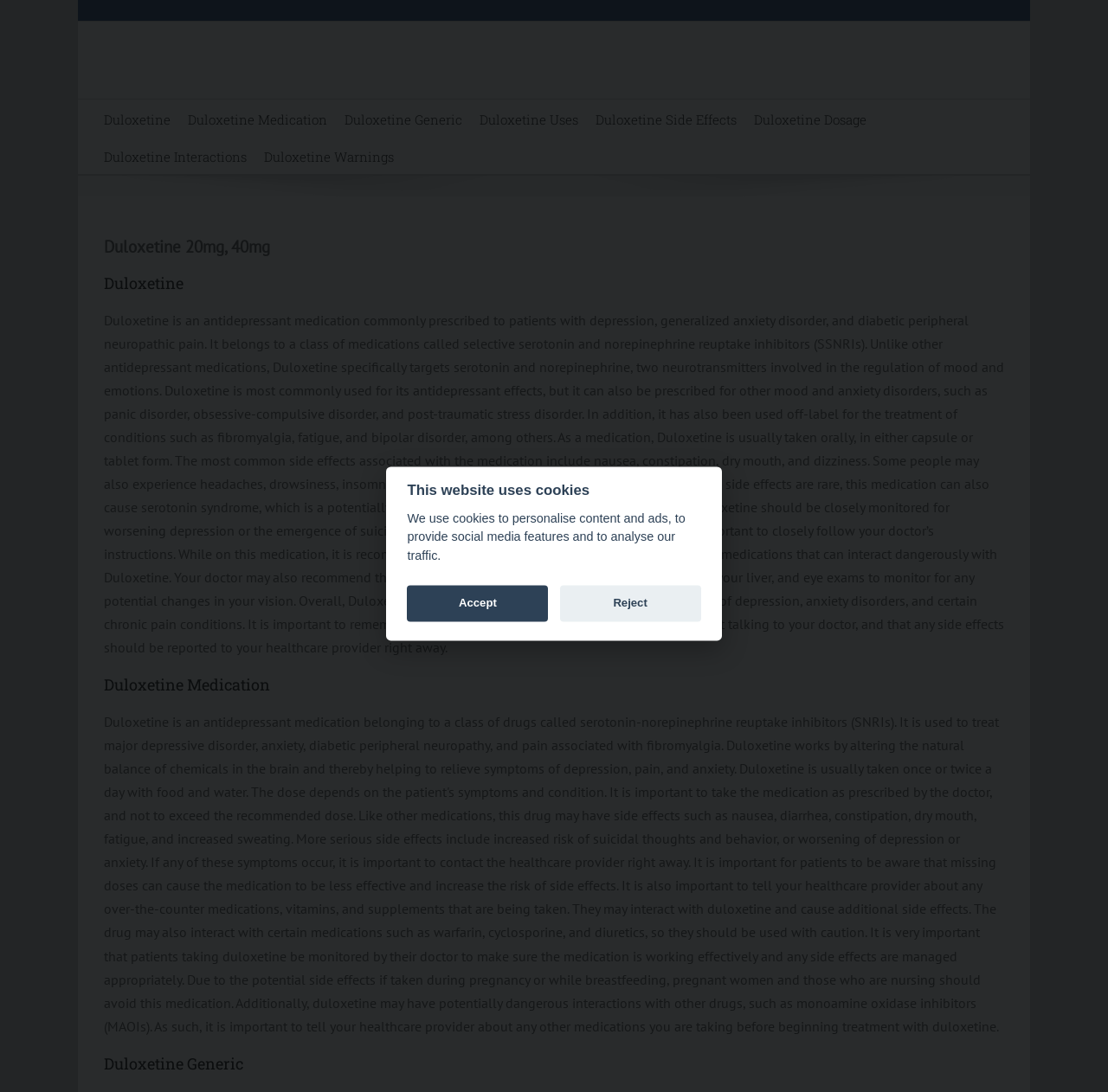Please find the bounding box coordinates of the clickable region needed to complete the following instruction: "Explore Duloxetine Interactions". The bounding box coordinates must consist of four float numbers between 0 and 1, i.e., [left, top, right, bottom].

[0.094, 0.125, 0.223, 0.159]